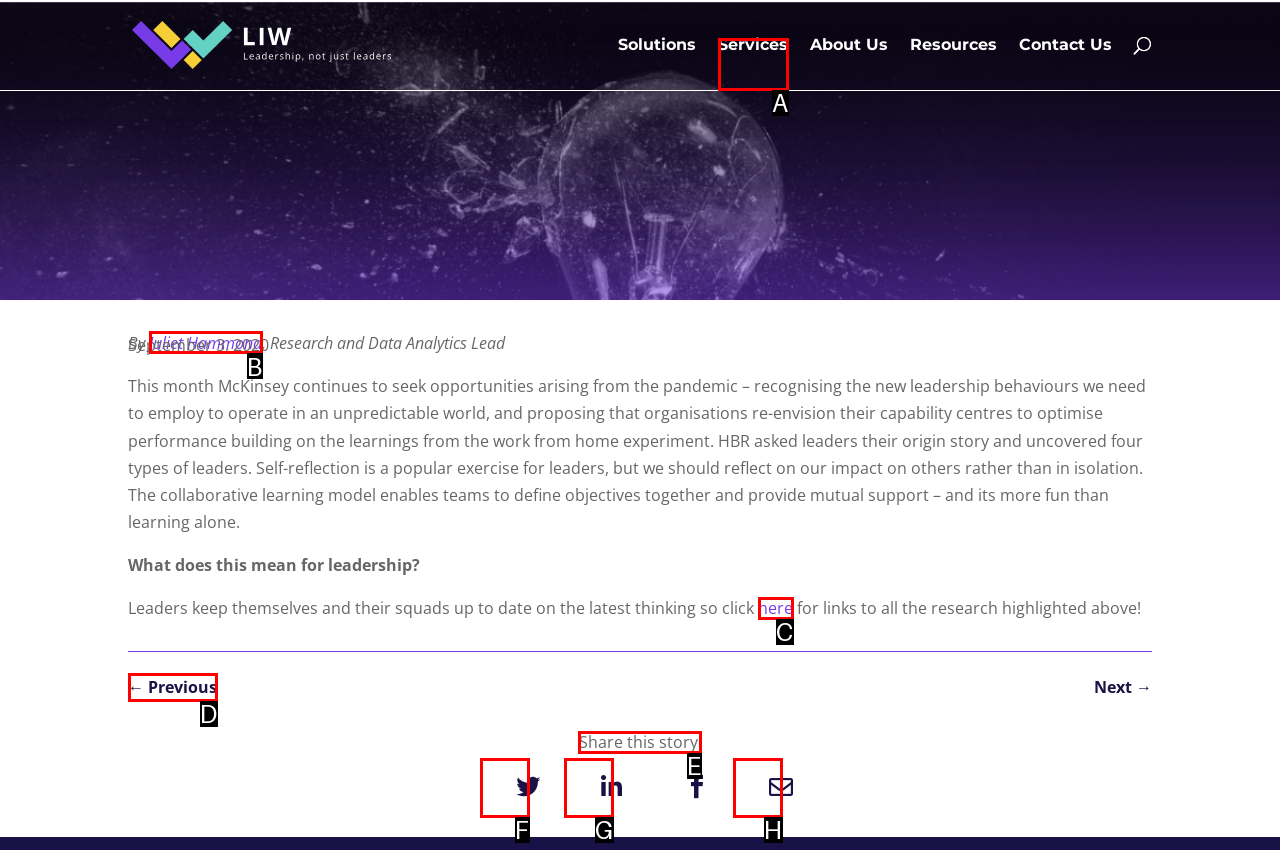Tell me which option I should click to complete the following task: Share this story on social media
Answer with the option's letter from the given choices directly.

E